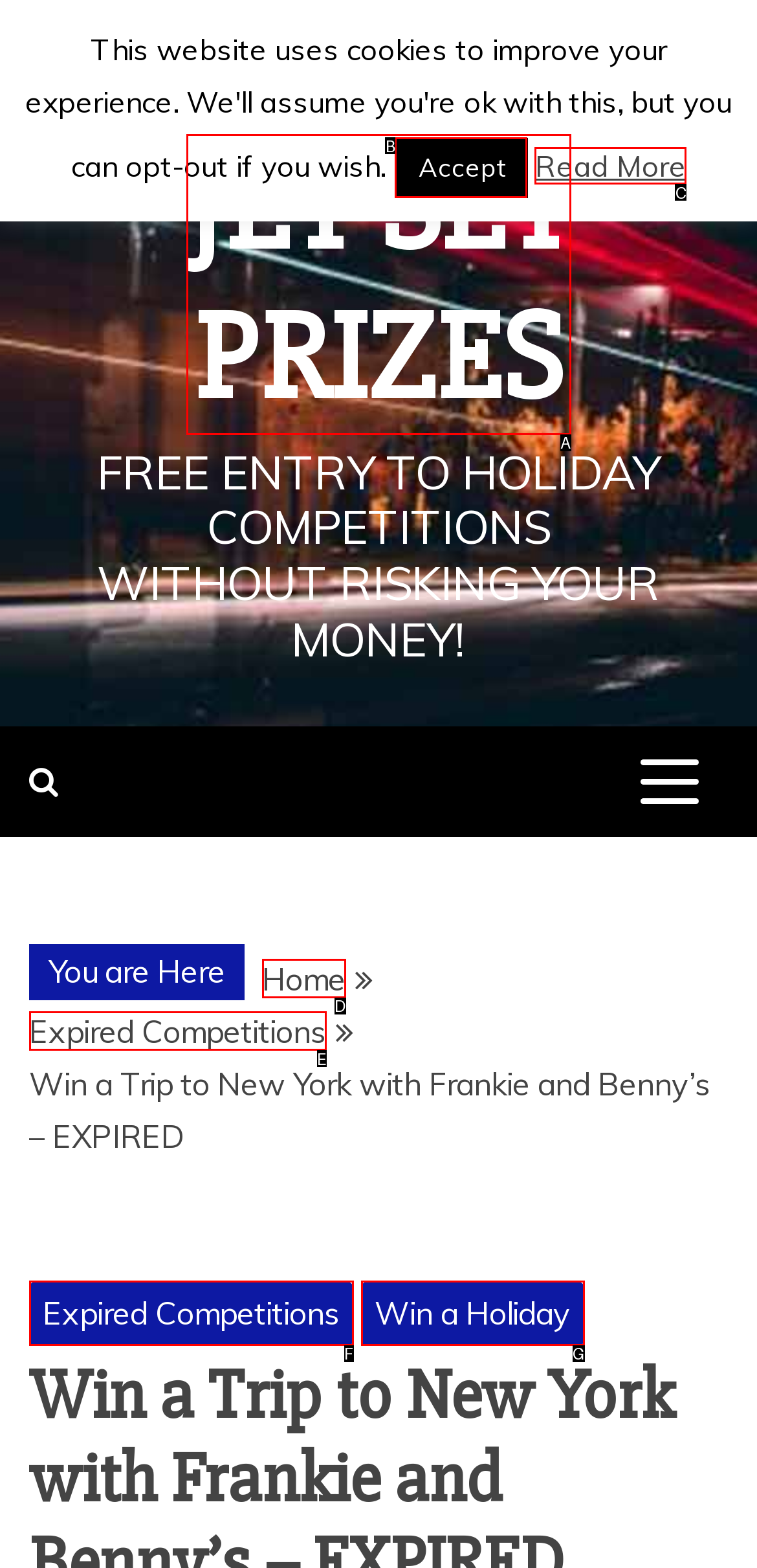Tell me which option best matches the description: Win a Holiday
Answer with the option's letter from the given choices directly.

G